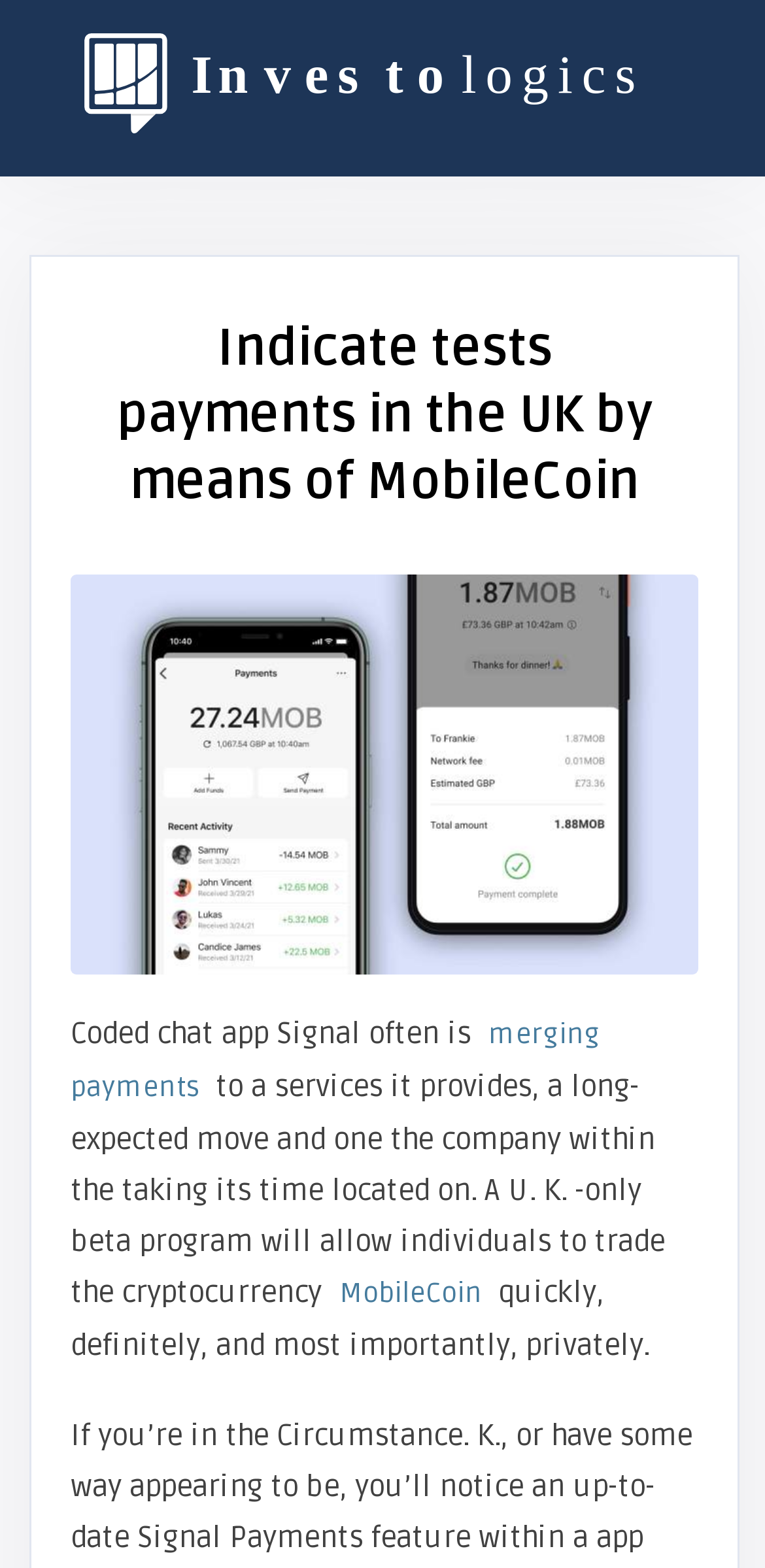Identify and provide the text content of the webpage's primary headline.

Indicate tests payments in the UK by means of MobileCoin